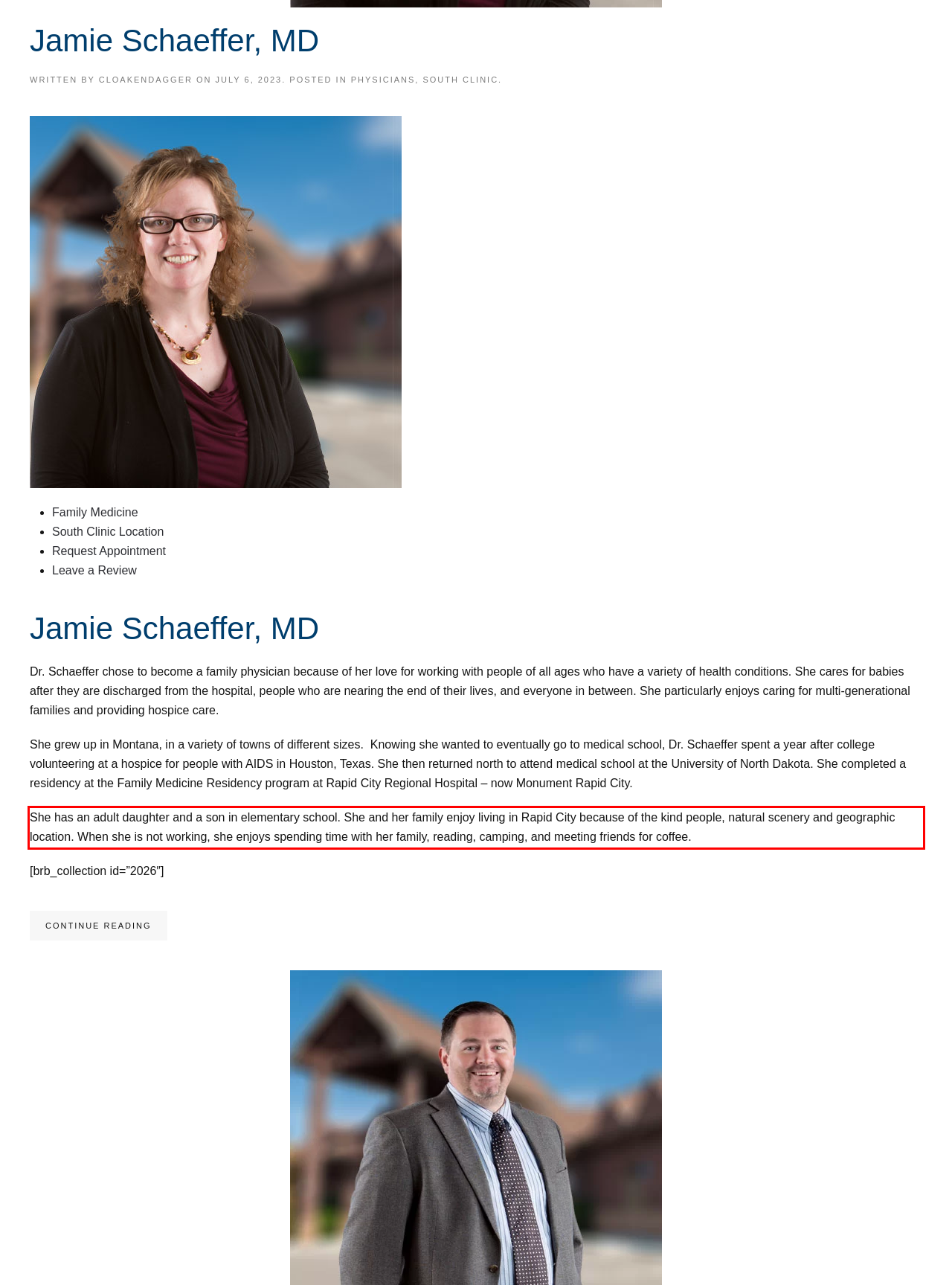Look at the webpage screenshot and recognize the text inside the red bounding box.

She has an adult daughter and a son in elementary school. She and her family enjoy living in Rapid City because of the kind people, natural scenery and geographic location. When she is not working, she enjoys spending time with her family, reading, camping, and meeting friends for coffee.